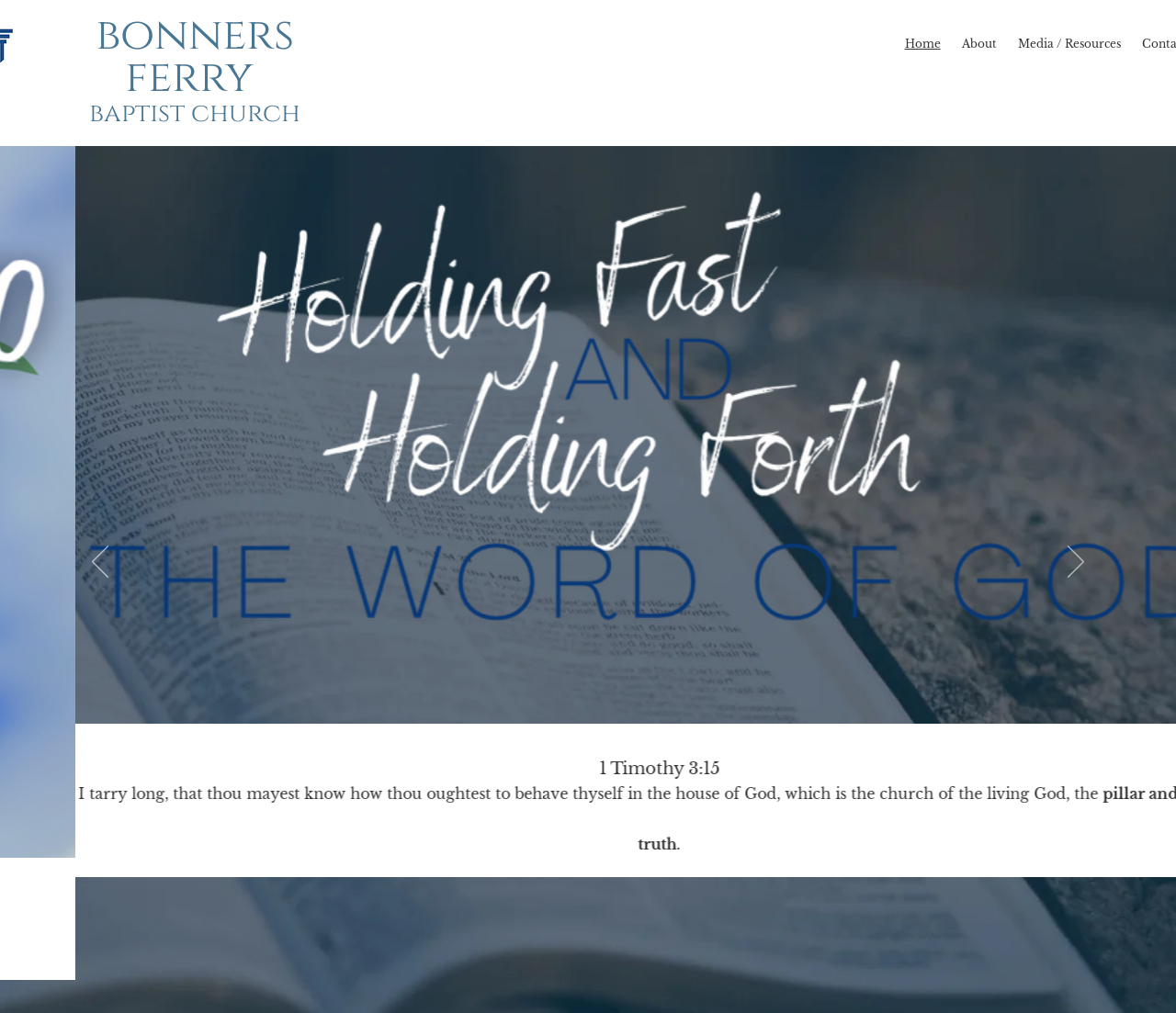Provide the bounding box coordinates of the UI element this sentence describes: "Media / Resources".

[0.856, 0.035, 0.962, 0.052]